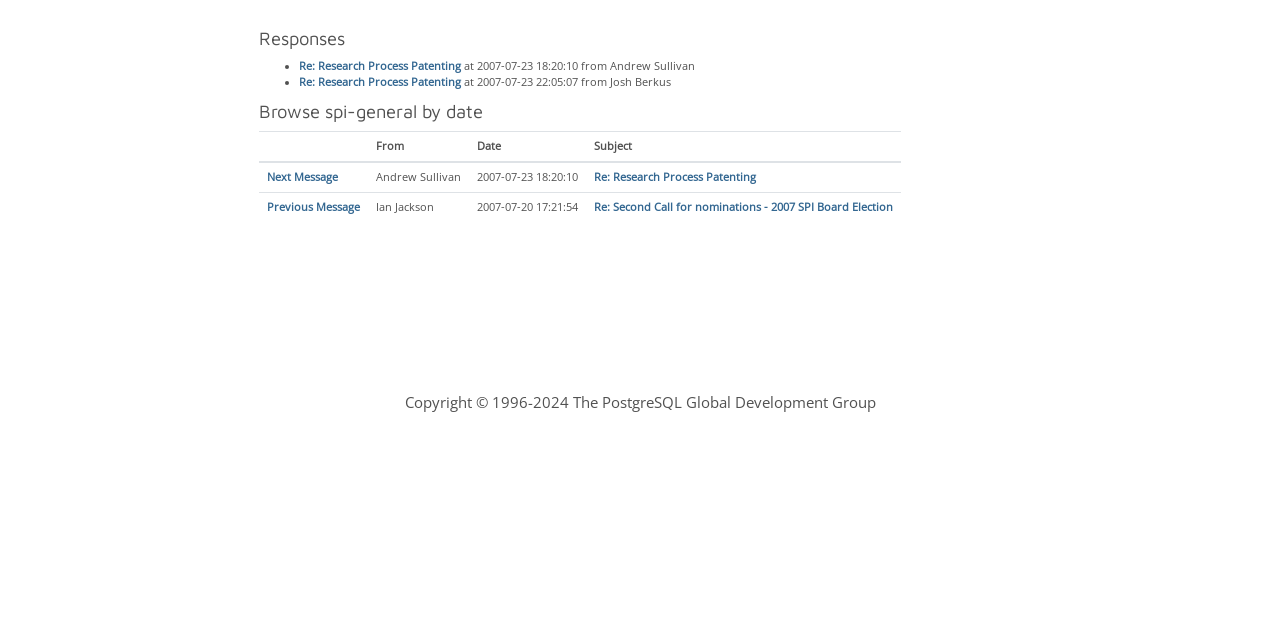Bounding box coordinates must be specified in the format (top-left x, top-left y, bottom-right x, bottom-right y). All values should be floating point numbers between 0 and 1. What are the bounding box coordinates of the UI element described as: Re: Research Process Patenting

[0.234, 0.093, 0.36, 0.115]